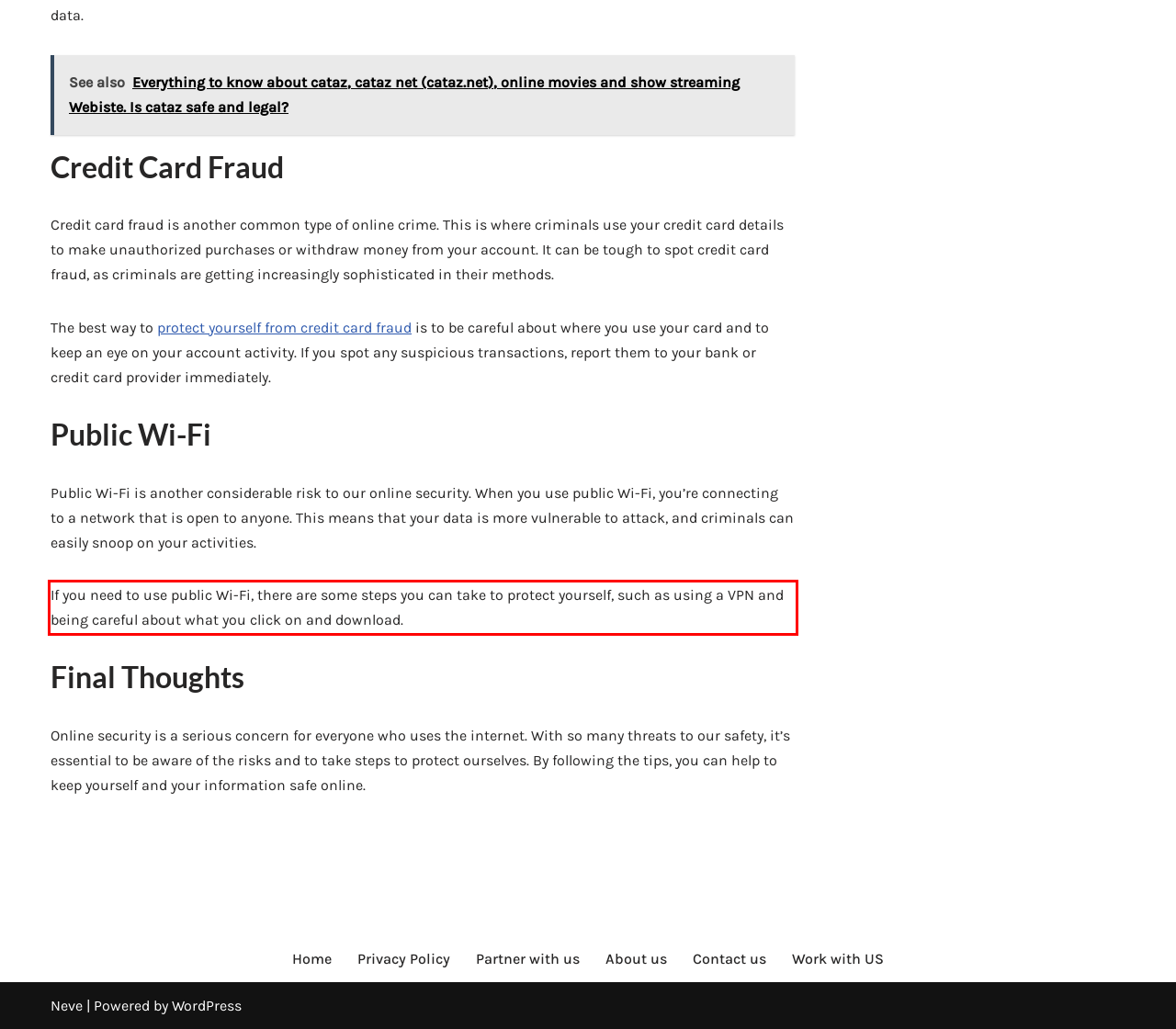You are provided with a screenshot of a webpage that includes a UI element enclosed in a red rectangle. Extract the text content inside this red rectangle.

If you need to use public Wi-Fi, there are some steps you can take to protect yourself, such as using a VPN and being careful about what you click on and download.